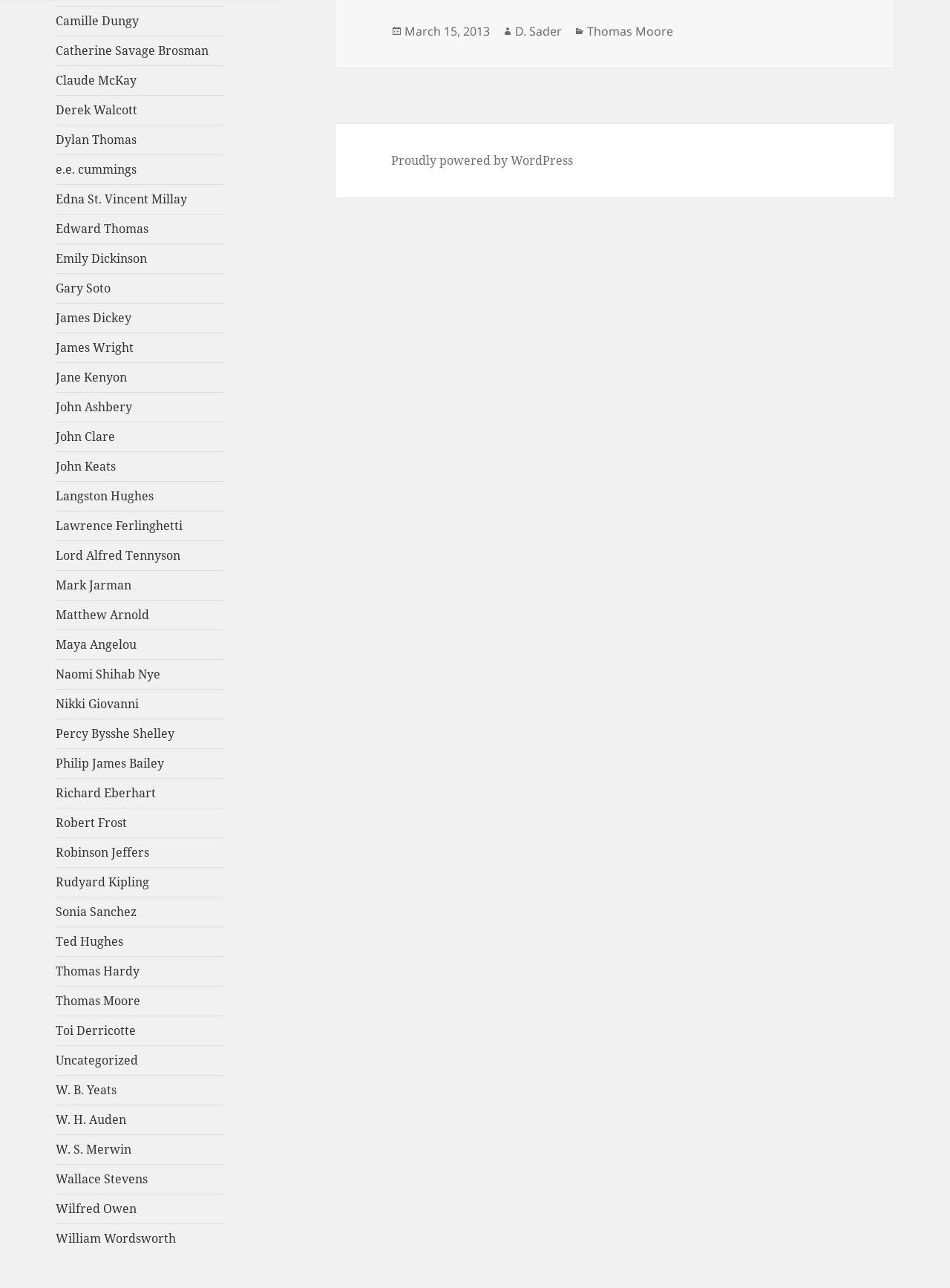Find the UI element described as: "Proudly powered by WordPress" and predict its bounding box coordinates. Ensure the coordinates are four float numbers between 0 and 1, [left, top, right, bottom].

[0.412, 0.118, 0.603, 0.132]